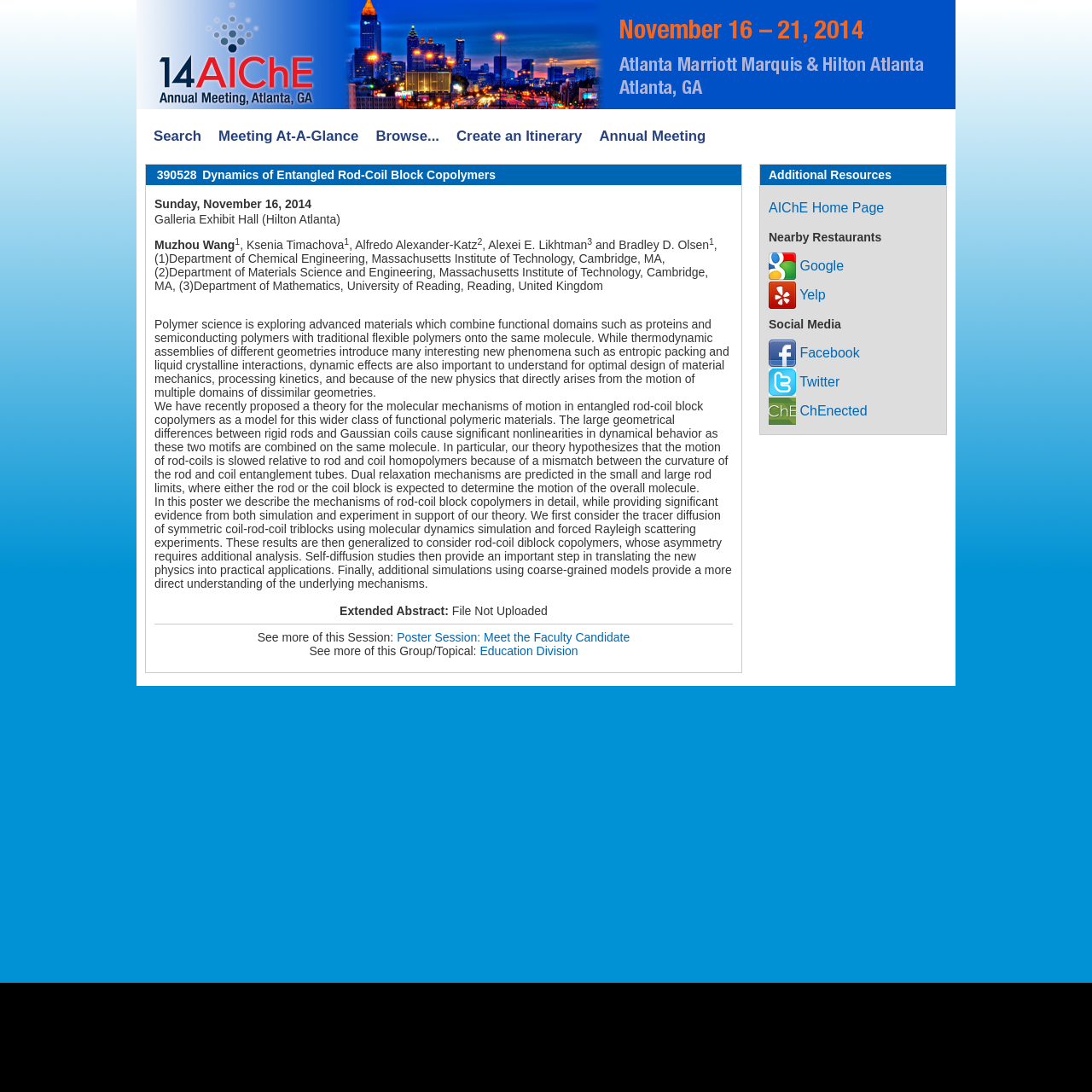Please locate the bounding box coordinates for the element that should be clicked to achieve the following instruction: "View the 2014 Annual Meeting". Ensure the coordinates are given as four float numbers between 0 and 1, i.e., [left, top, right, bottom].

[0.125, 0.043, 0.875, 0.055]